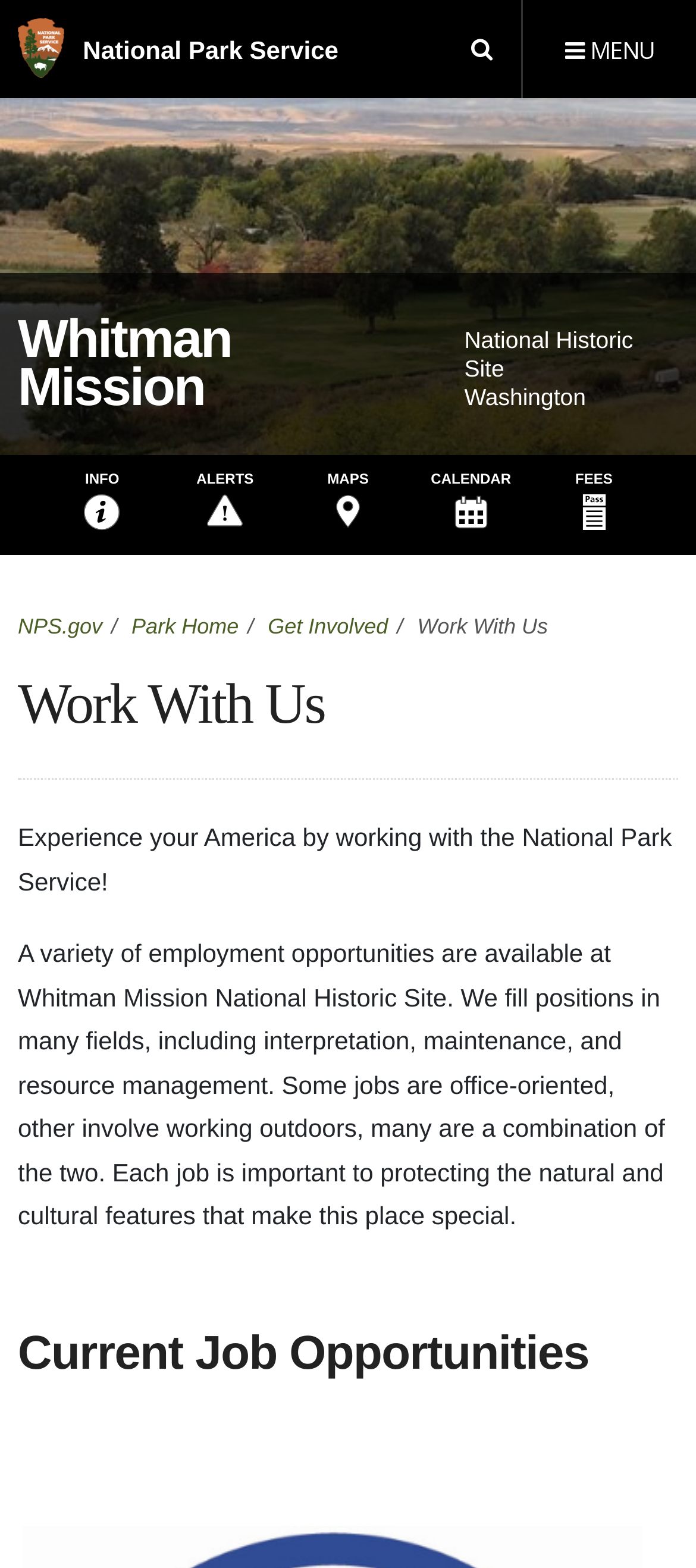Pinpoint the bounding box coordinates of the clickable element needed to complete the instruction: "Visit the National Park Service website". The coordinates should be provided as four float numbers between 0 and 1: [left, top, right, bottom].

[0.0, 0.0, 0.512, 0.063]